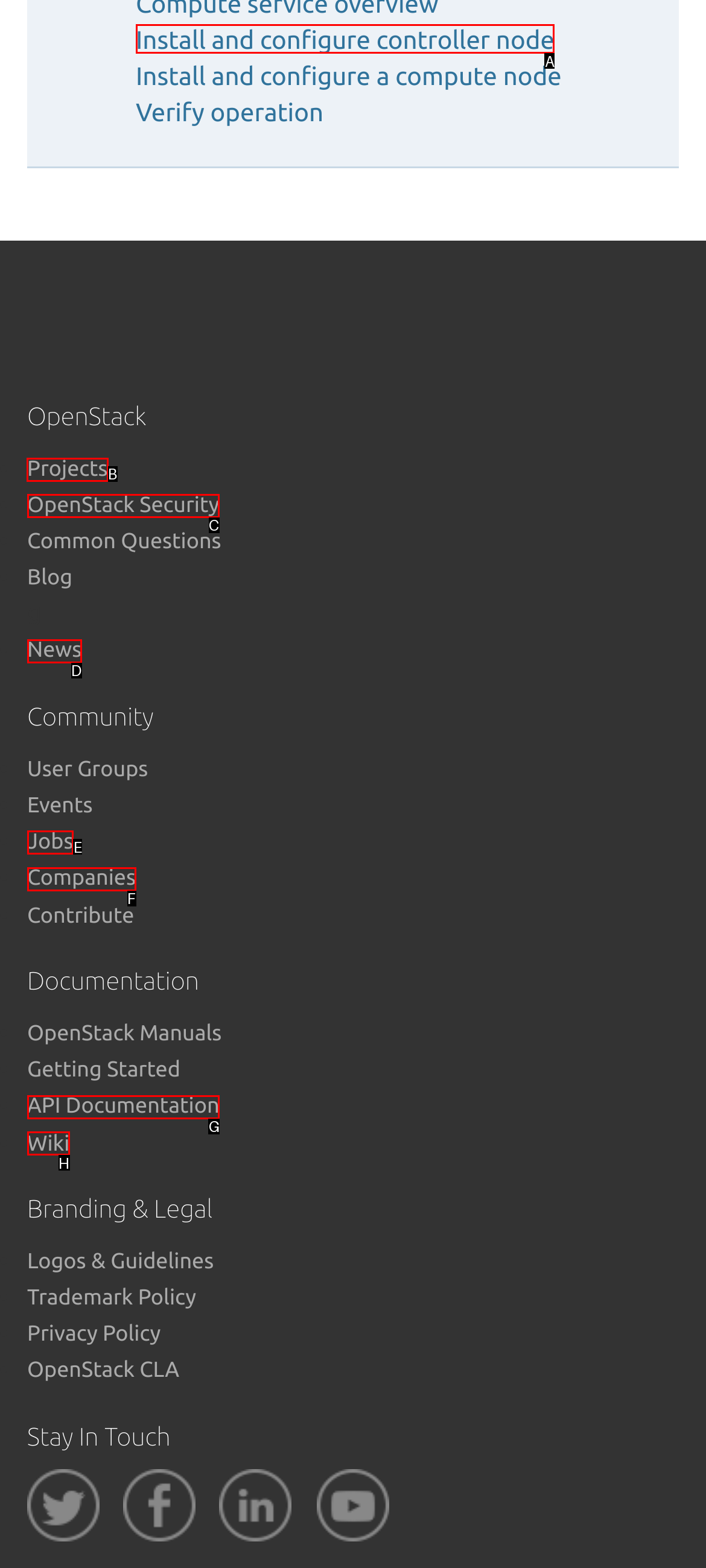Out of the given choices, which letter corresponds to the UI element required to View OpenStack projects? Answer with the letter.

B